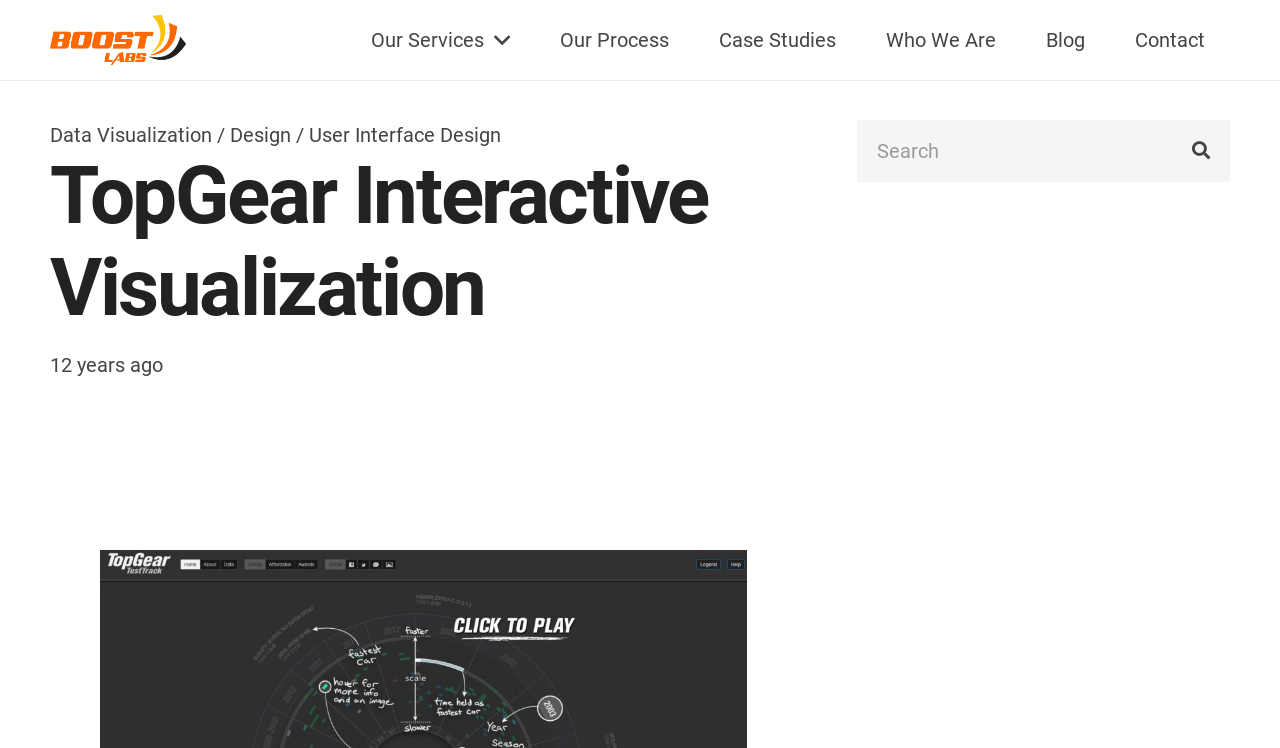What is the first service offered by Boost Labs? Using the information from the screenshot, answer with a single word or phrase.

Data Visualization